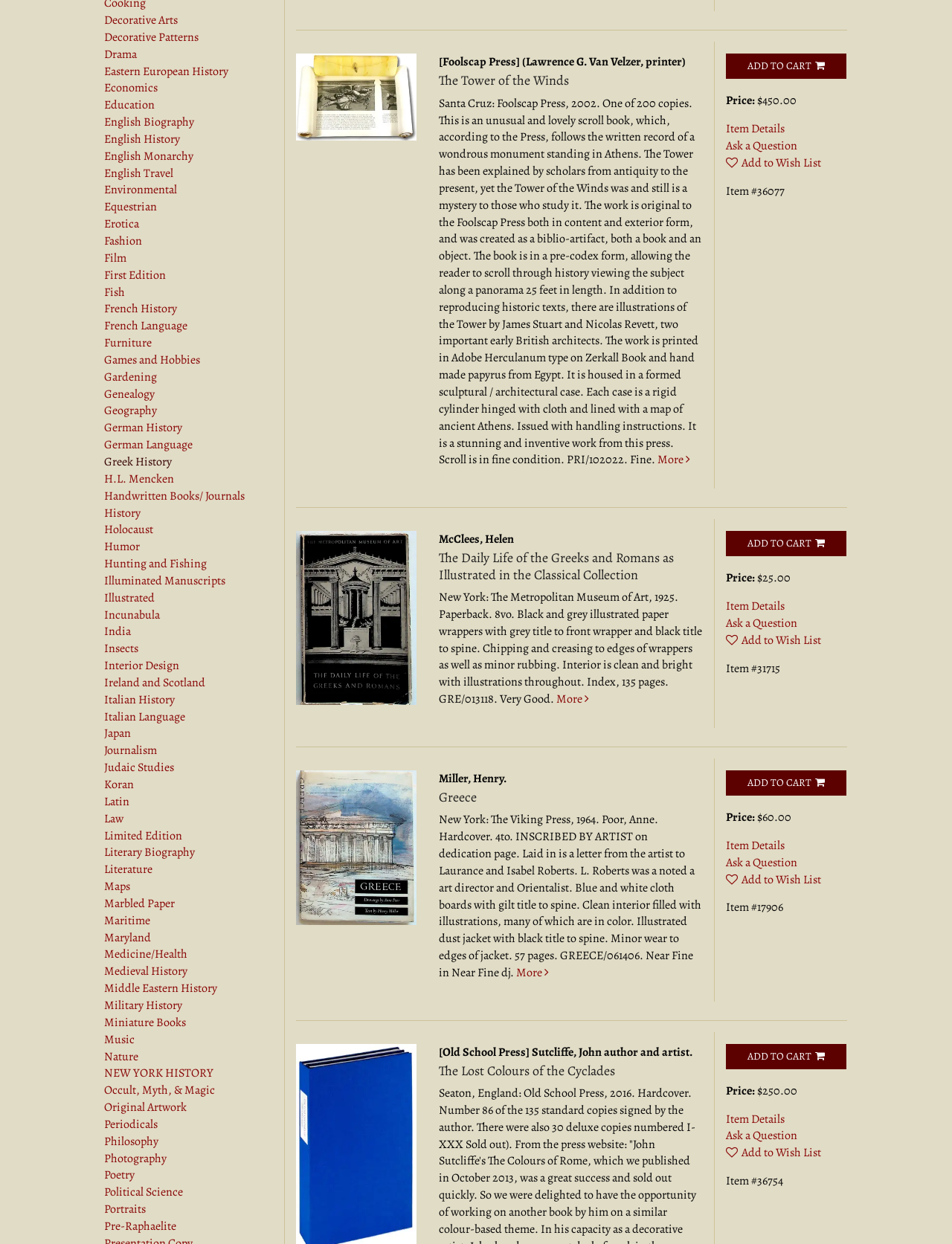Please determine the bounding box coordinates, formatted as (top-left x, top-left y, bottom-right x, bottom-right y), with all values as floating point numbers between 0 and 1. Identify the bounding box of the region described as: River Trips

None